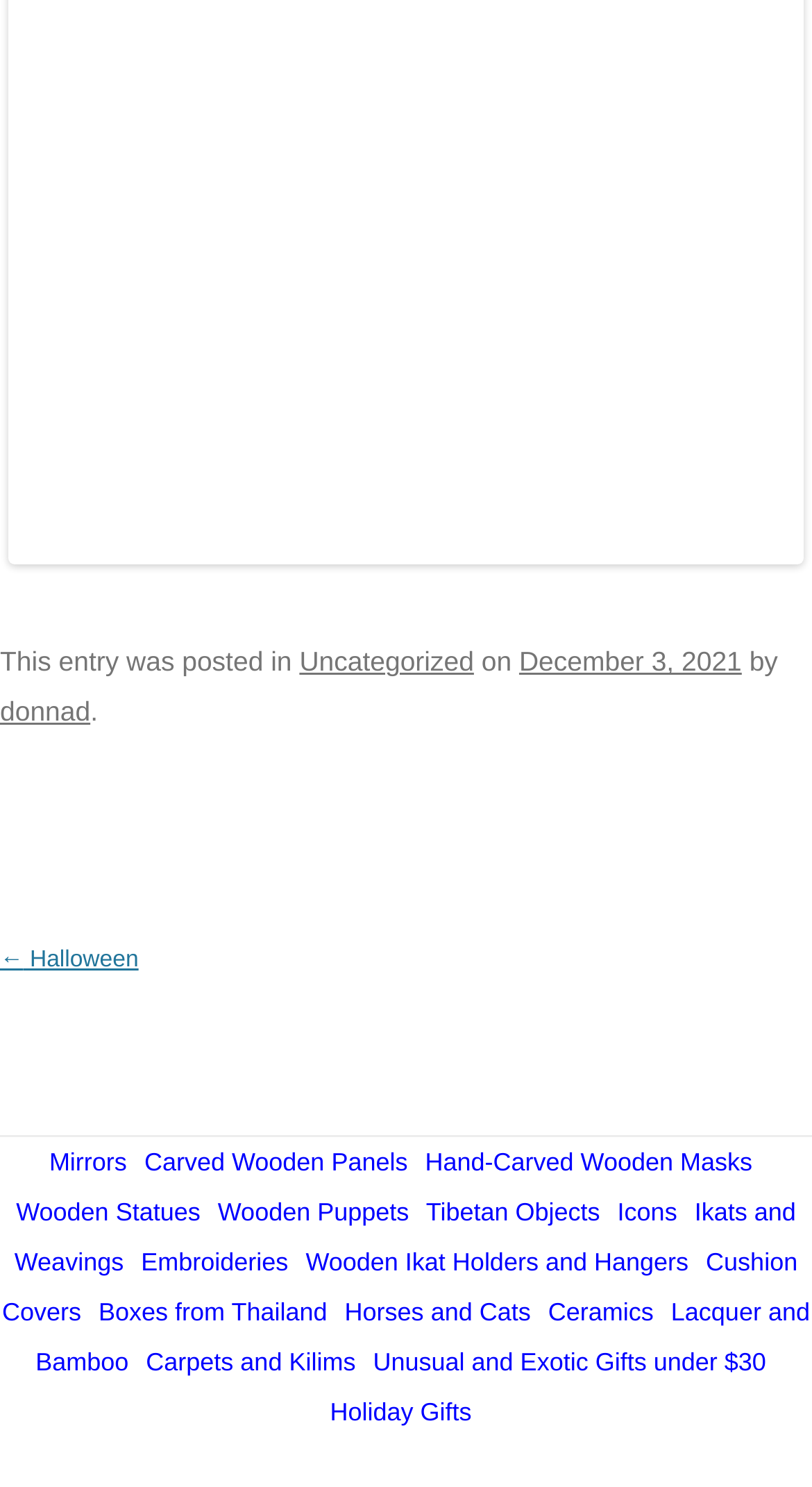What is the category of the post?
Please look at the screenshot and answer in one word or a short phrase.

Uncategorized